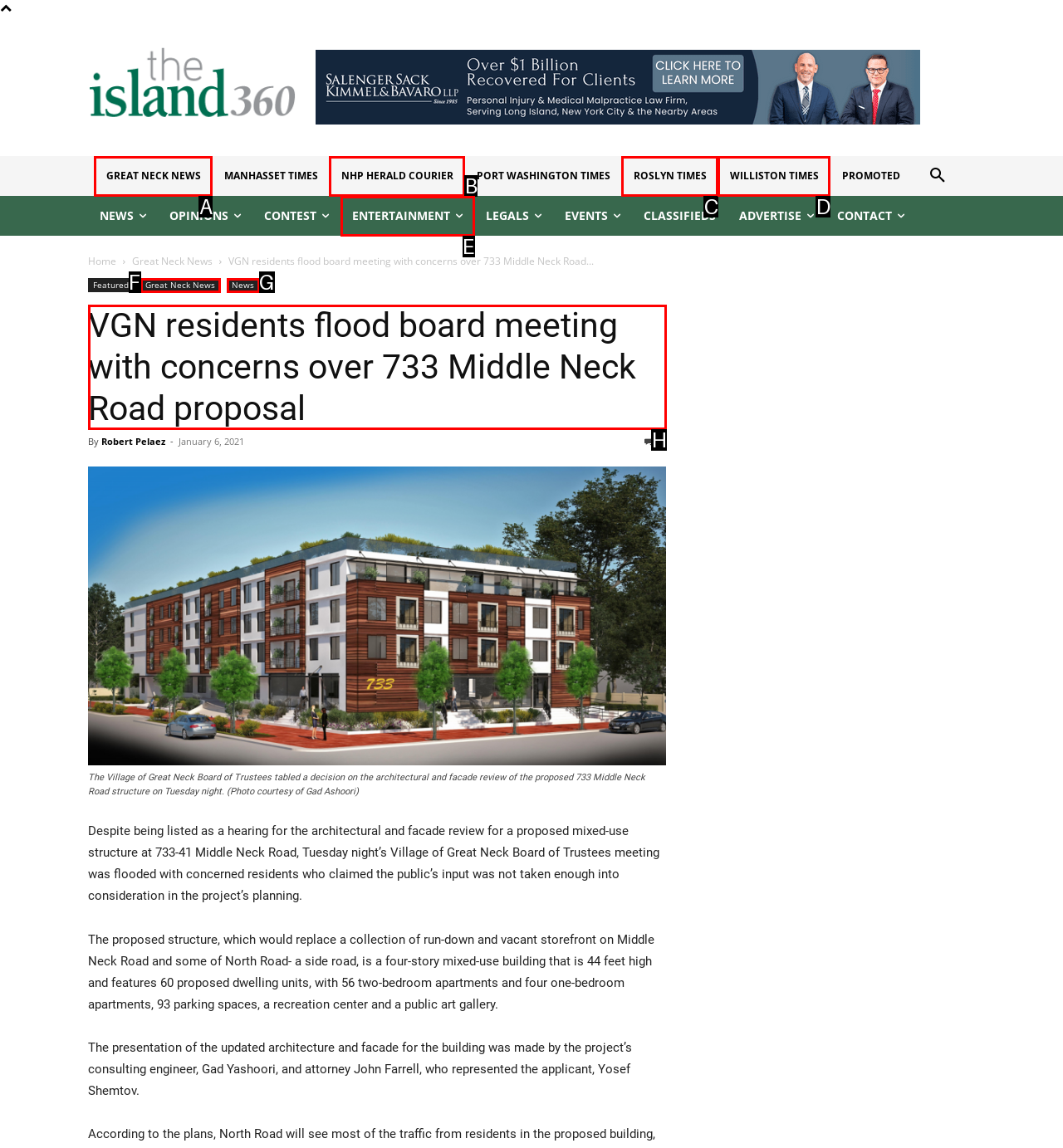Choose the letter of the UI element necessary for this task: Read the article about 'VGN residents flood board meeting with concerns over 733 Middle Neck Road proposal'
Answer with the correct letter.

H